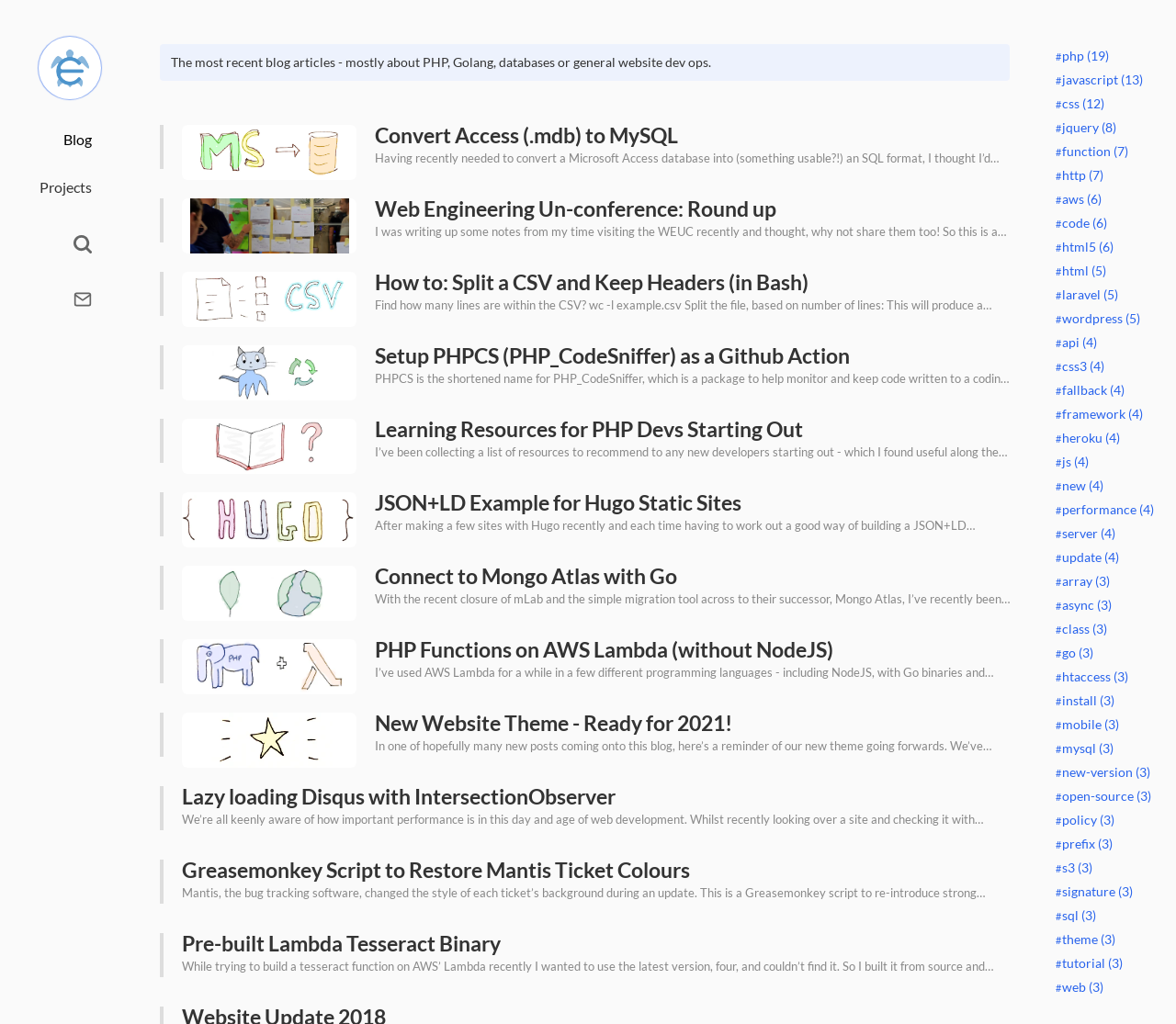What is the purpose of the search link?
Look at the image and respond with a one-word or short phrase answer.

to search the blog